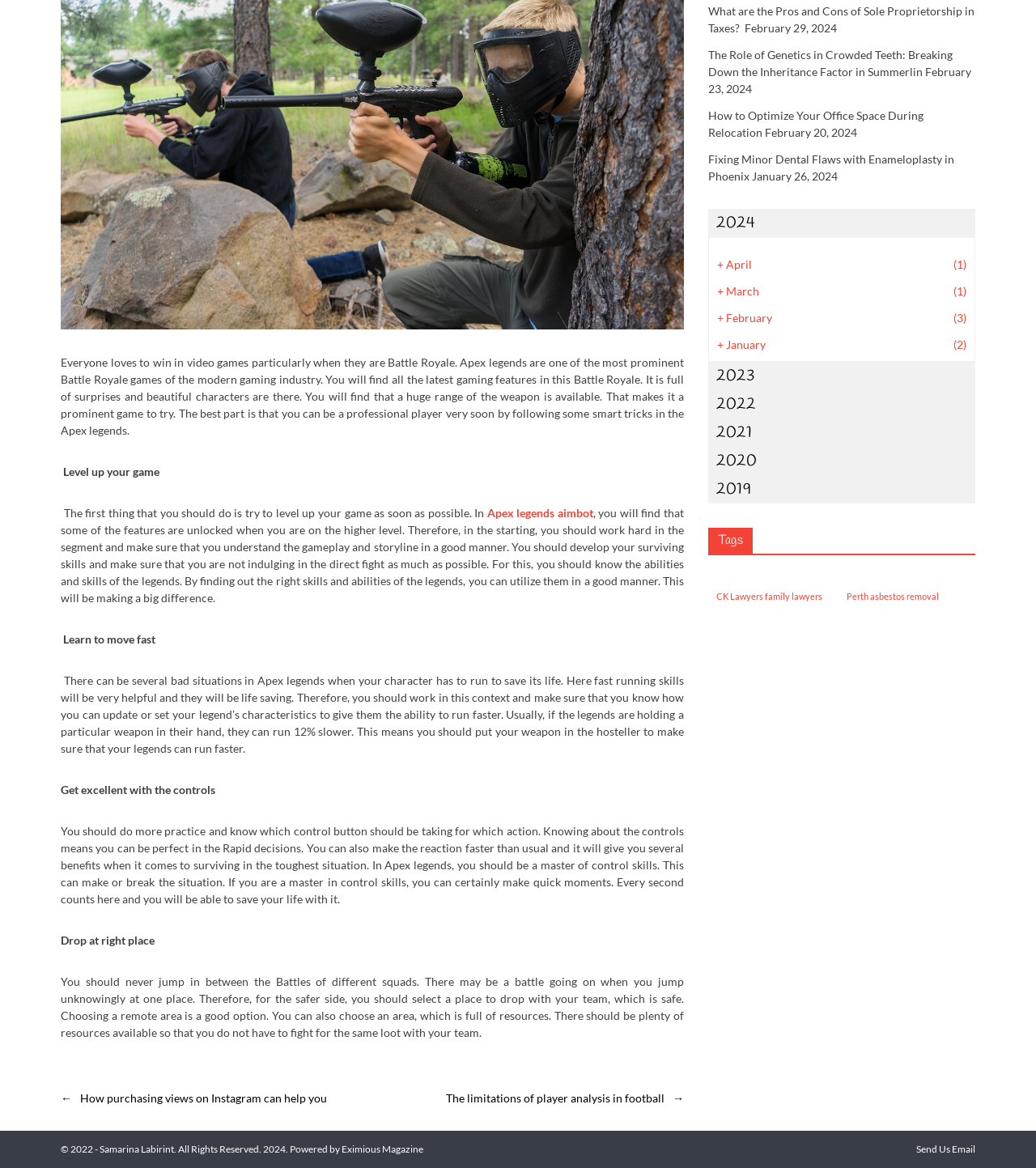Based on the element description "parent_node: Home", predict the bounding box coordinates of the UI element.

[0.957, 0.454, 0.984, 0.478]